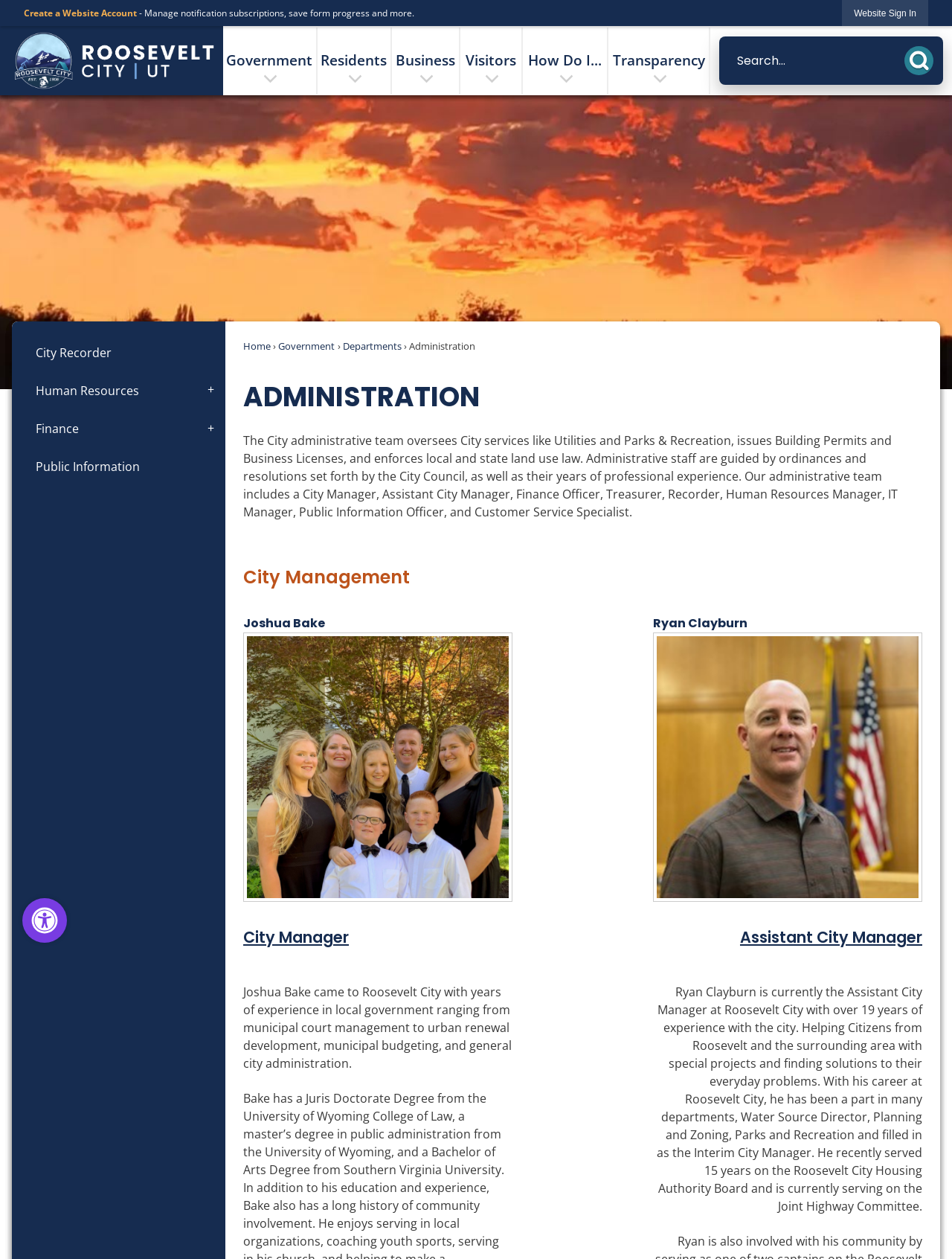How many administrative team members are mentioned?
Based on the image, provide a one-word or brief-phrase response.

2